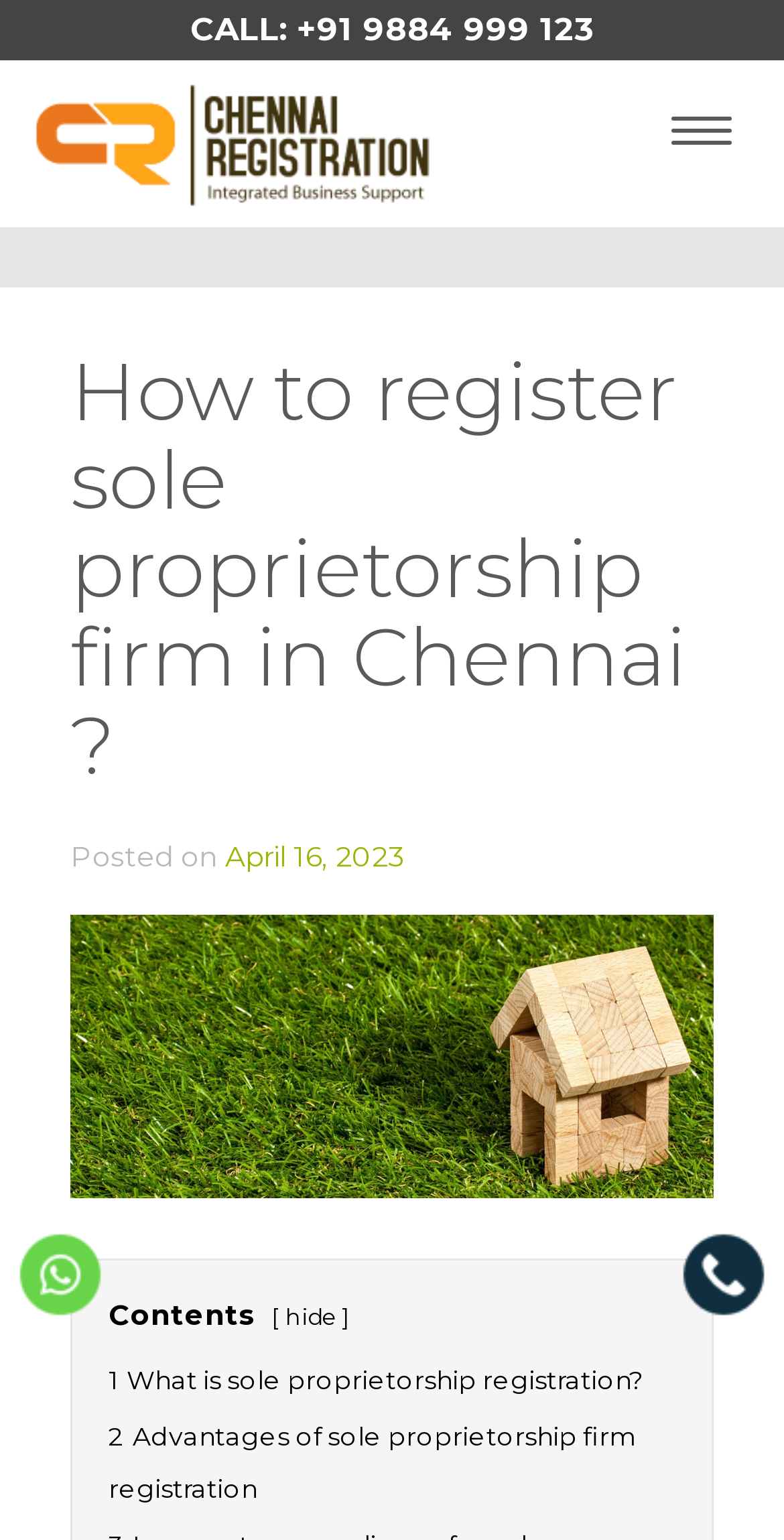Respond with a single word or phrase for the following question: 
How many links are in the contents section?

3